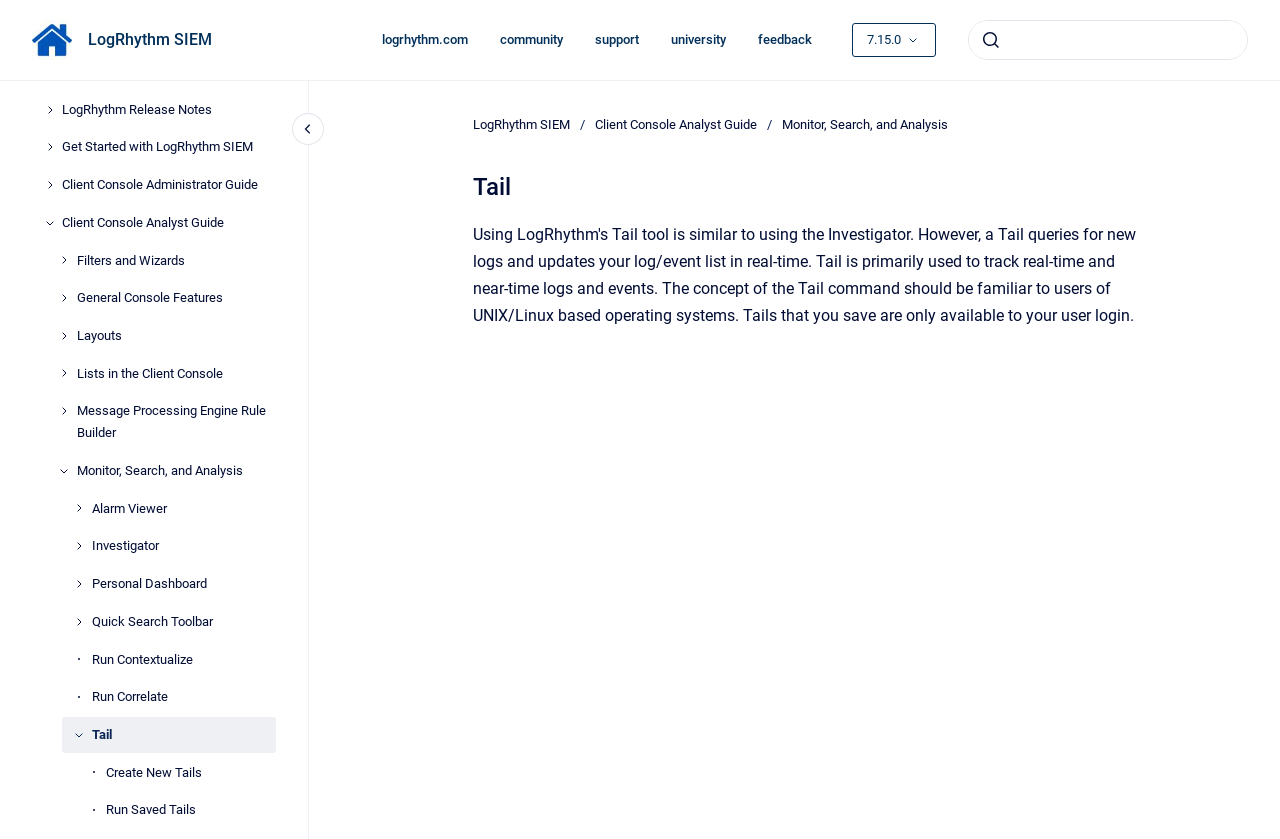Determine the bounding box of the UI element mentioned here: "Get Started with LogRhythm SIEM". The coordinates must be in the format [left, top, right, bottom] with values ranging from 0 to 1.

[0.048, 0.155, 0.216, 0.197]